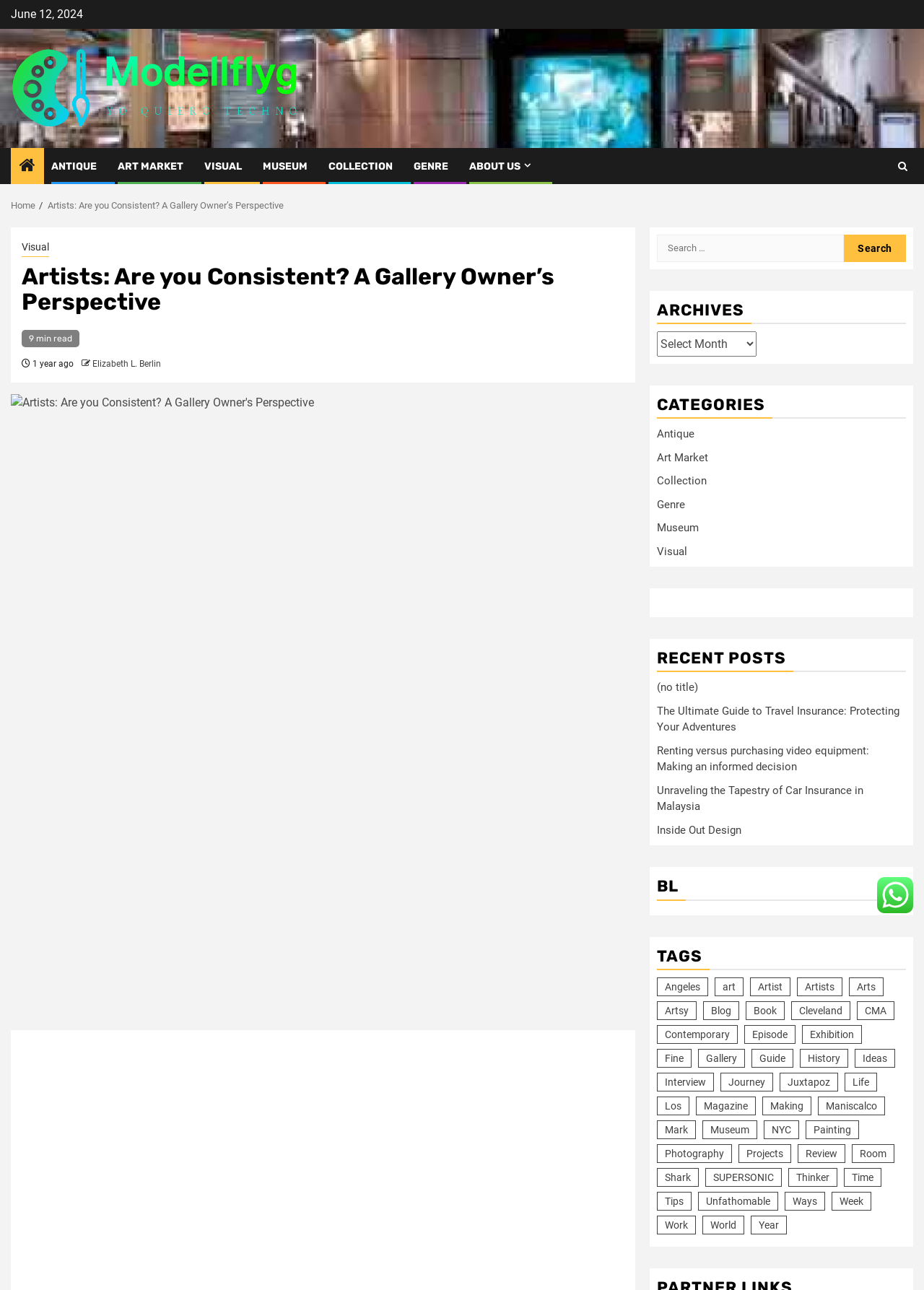Using a single word or phrase, answer the following question: 
What is the name of the author of the article?

Elizabeth L. Berlin